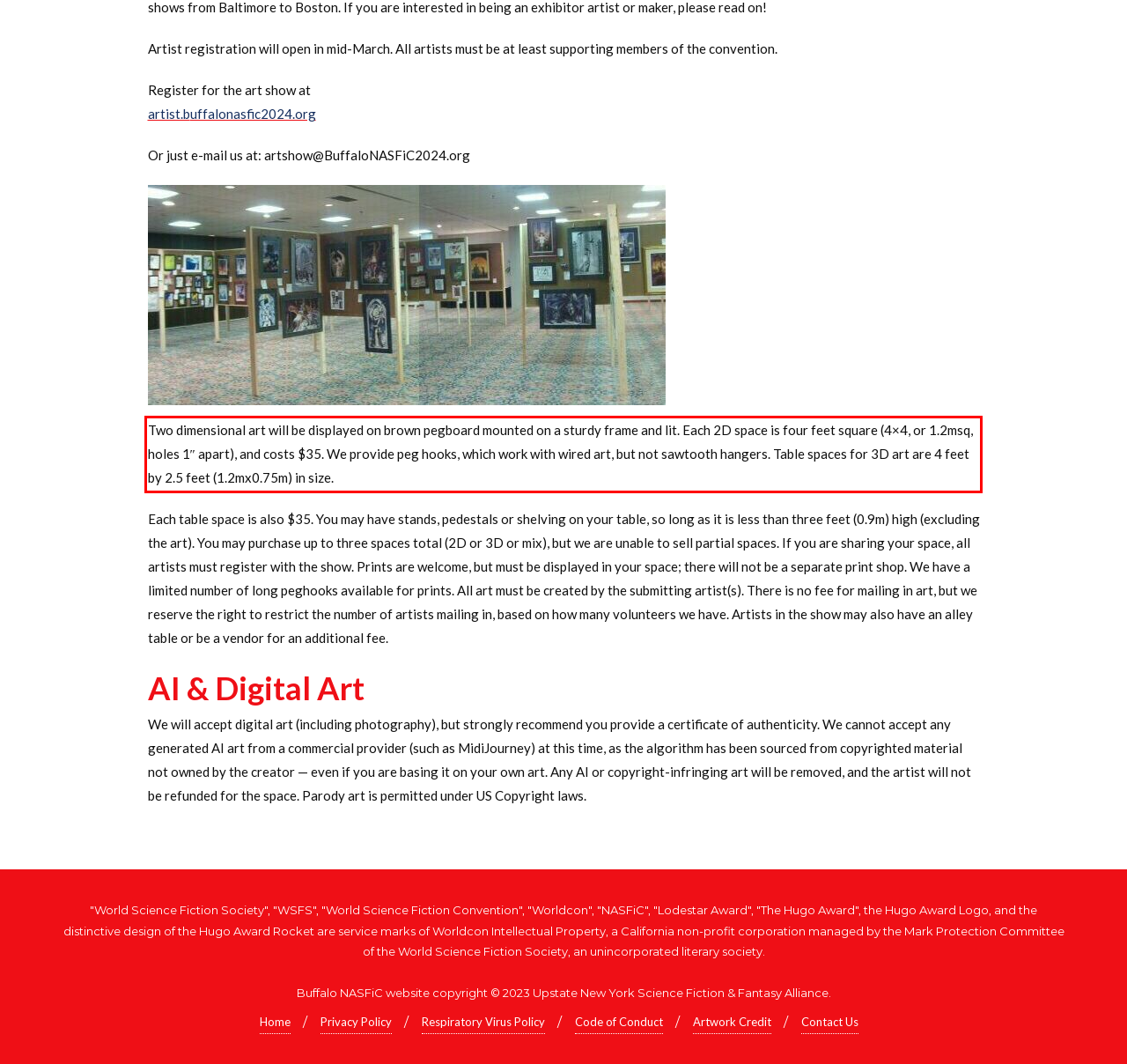There is a UI element on the webpage screenshot marked by a red bounding box. Extract and generate the text content from within this red box.

Two dimensional art will be displayed on brown pegboard mounted on a sturdy frame and lit. Each 2D space is four feet square (4×4, or 1.2msq, holes 1″ apart), and costs $35. We provide peg hooks, which work with wired art, but not sawtooth hangers. Table spaces for 3D art are 4 feet by 2.5 feet (1.2mx0.75m) in size.